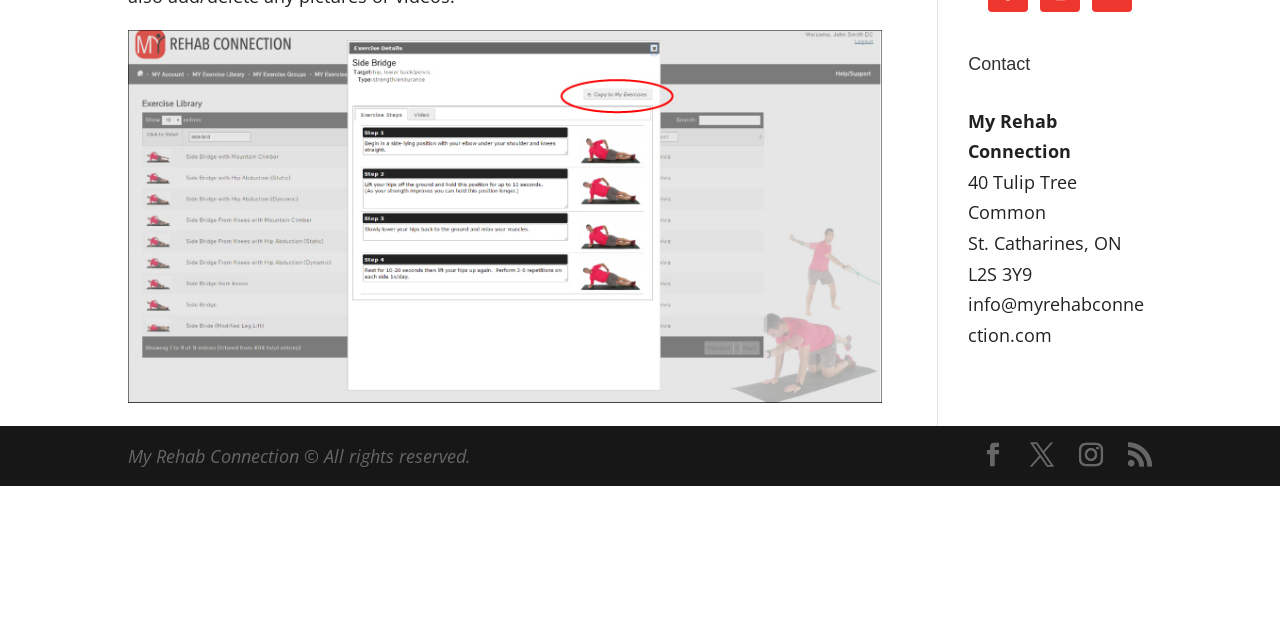Extract the bounding box coordinates of the UI element described by: "RSS". The coordinates should include four float numbers ranging from 0 to 1, e.g., [left, top, right, bottom].

[0.881, 0.689, 0.9, 0.736]